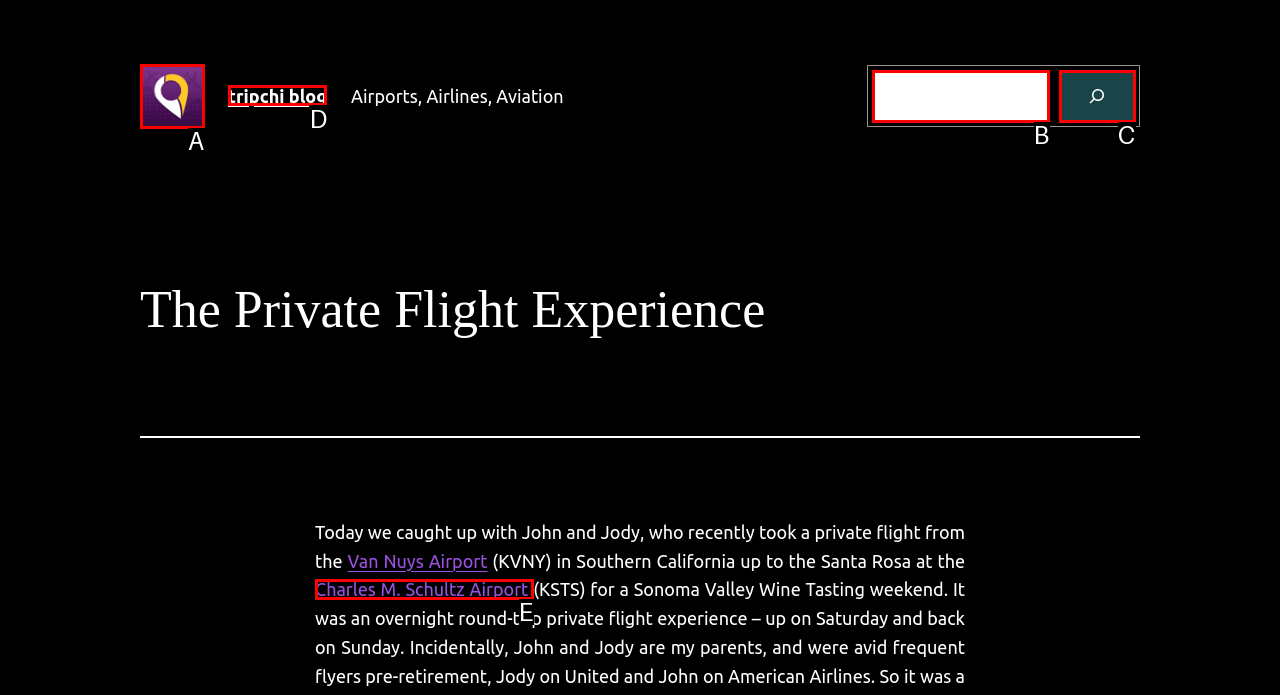Choose the option that best matches the description: aria-label="Search"
Indicate the letter of the matching option directly.

C